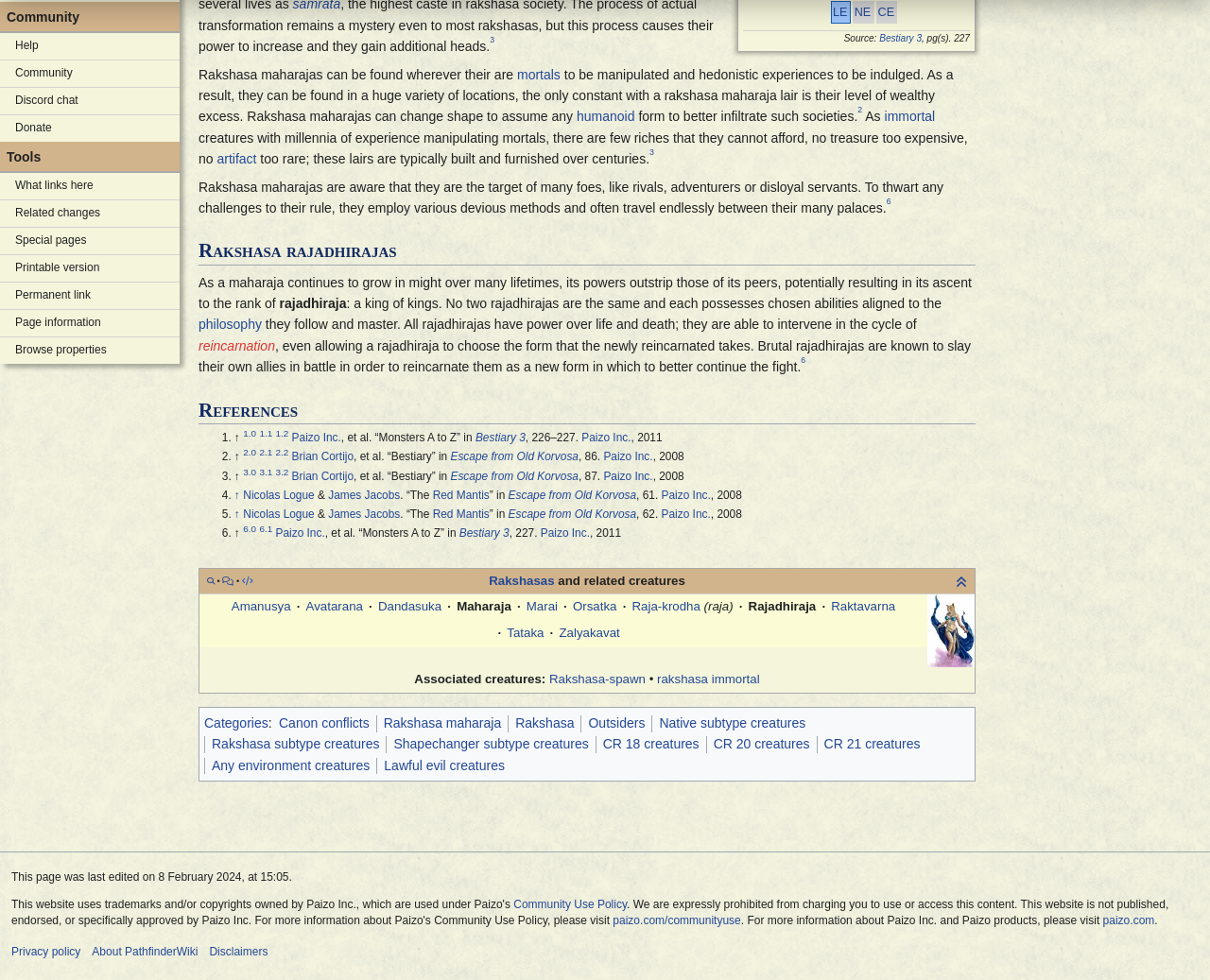Provide the bounding box coordinates of the HTML element this sentence describes: "Paizo Inc.".

[0.547, 0.116, 0.587, 0.129]